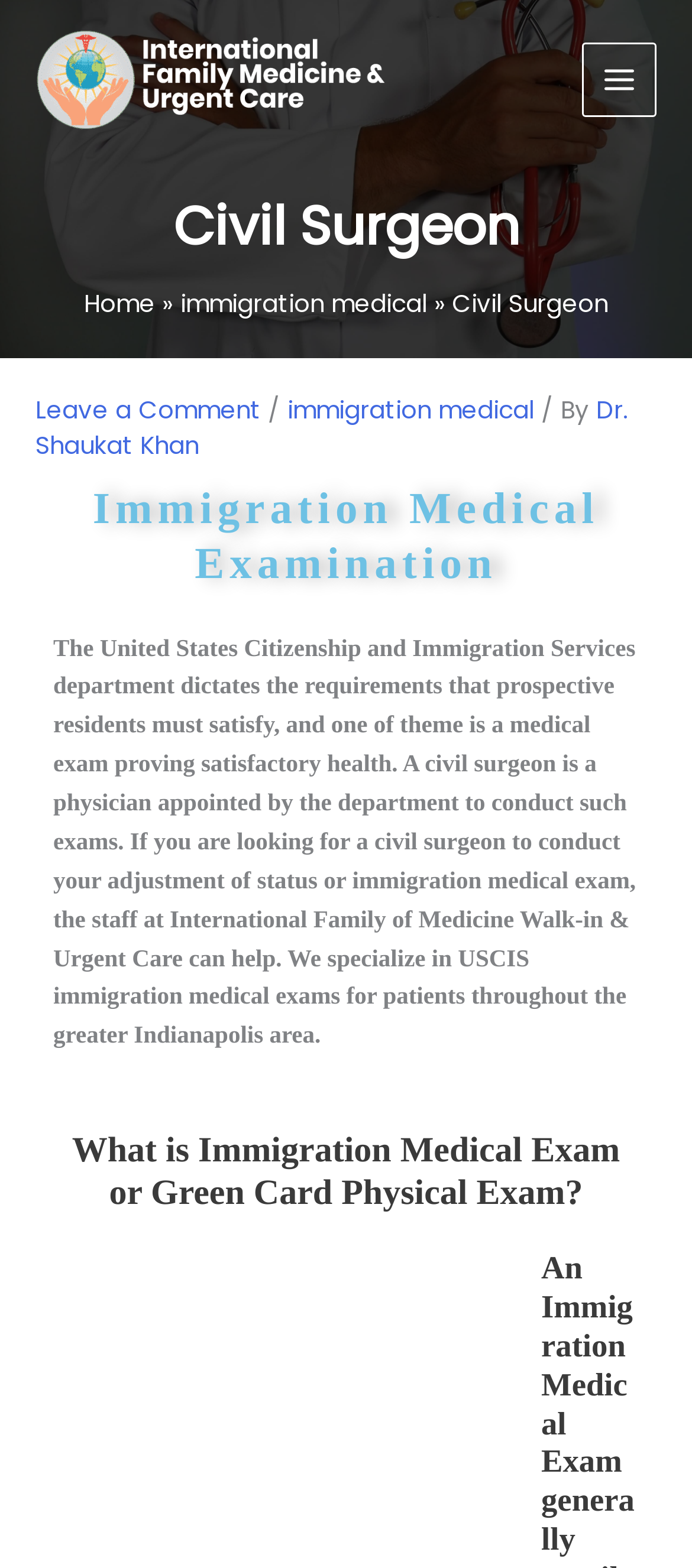What is the name of the medical facility?
Please provide a detailed and thorough answer to the question.

The name of the medical facility can be found at the top of the webpage, where it says 'Civil Surgeon | International Family Medicine & Urgent Care'. This is likely the name of the facility where the civil surgeon conducts medical exams.